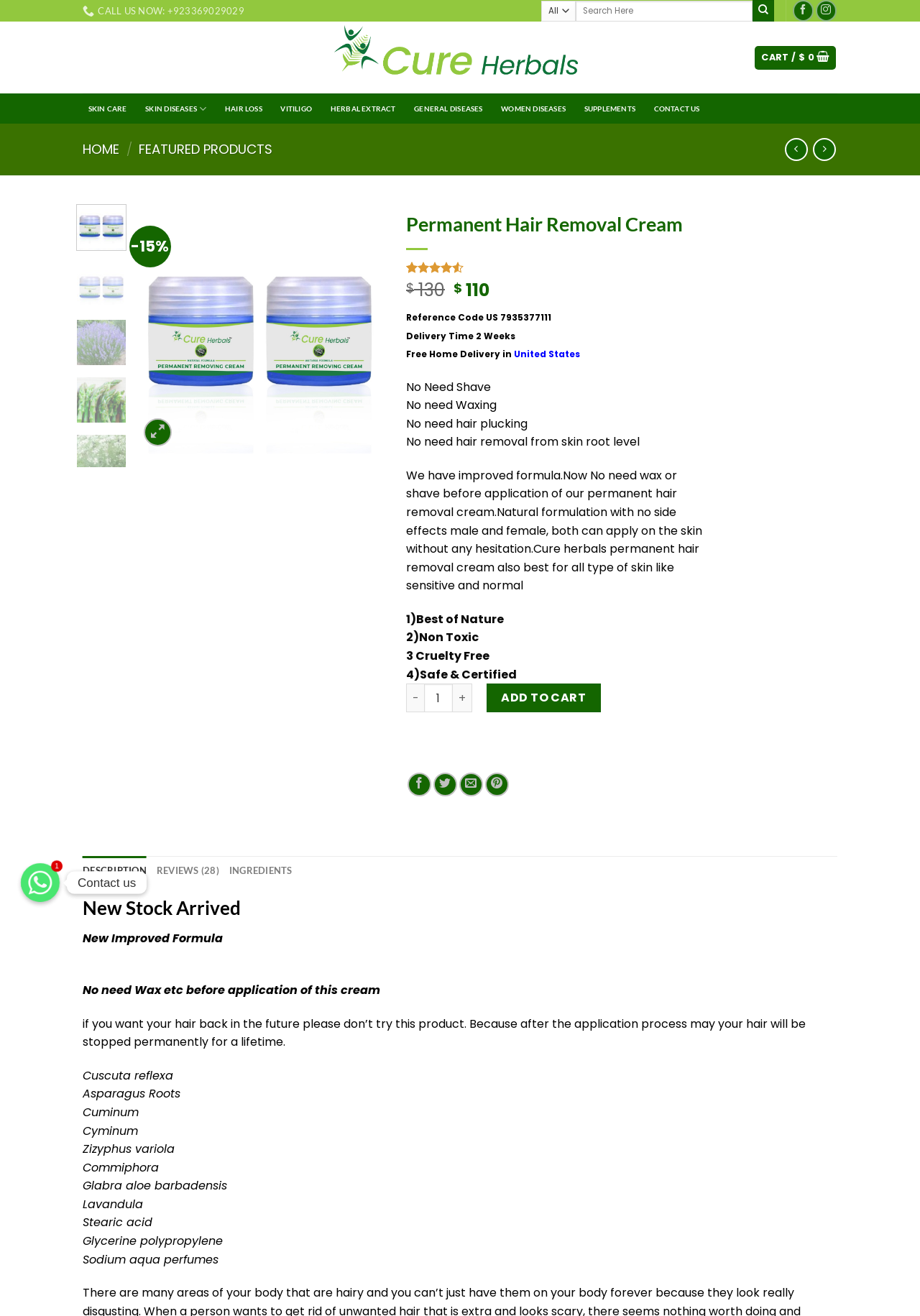Using the image as a reference, answer the following question in as much detail as possible:
How many weeks does it take for delivery?

I found the delivery time by looking at the text 'Delivery Time 2 Weeks' which is located below the reference code 'US 7935377111'.